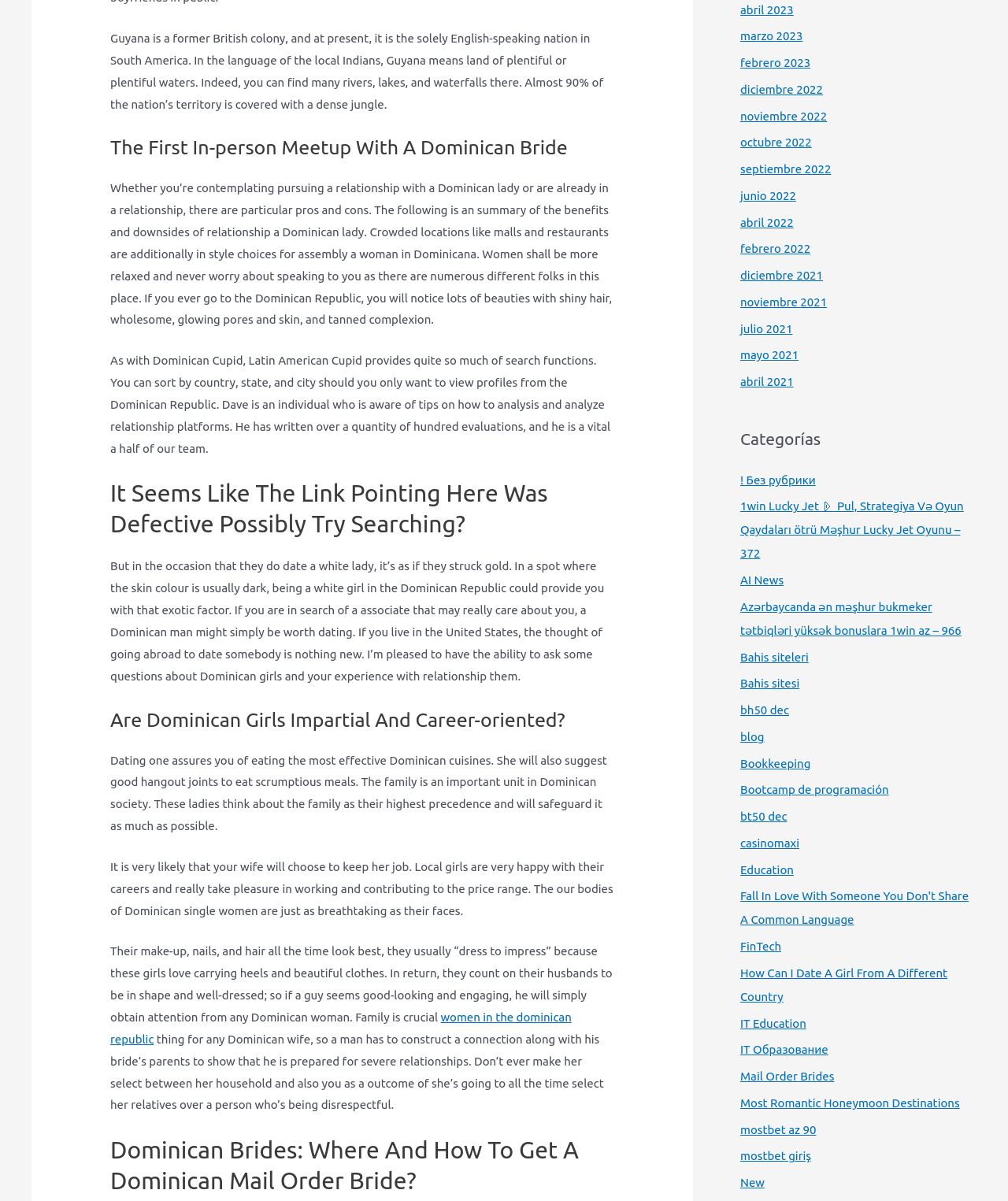Given the element description Most Romantic Honeymoon Destinations, identify the bounding box coordinates for the UI element on the webpage screenshot. The format should be (top-left x, top-left y, bottom-right x, bottom-right y), with values between 0 and 1.

[0.734, 0.913, 0.952, 0.924]